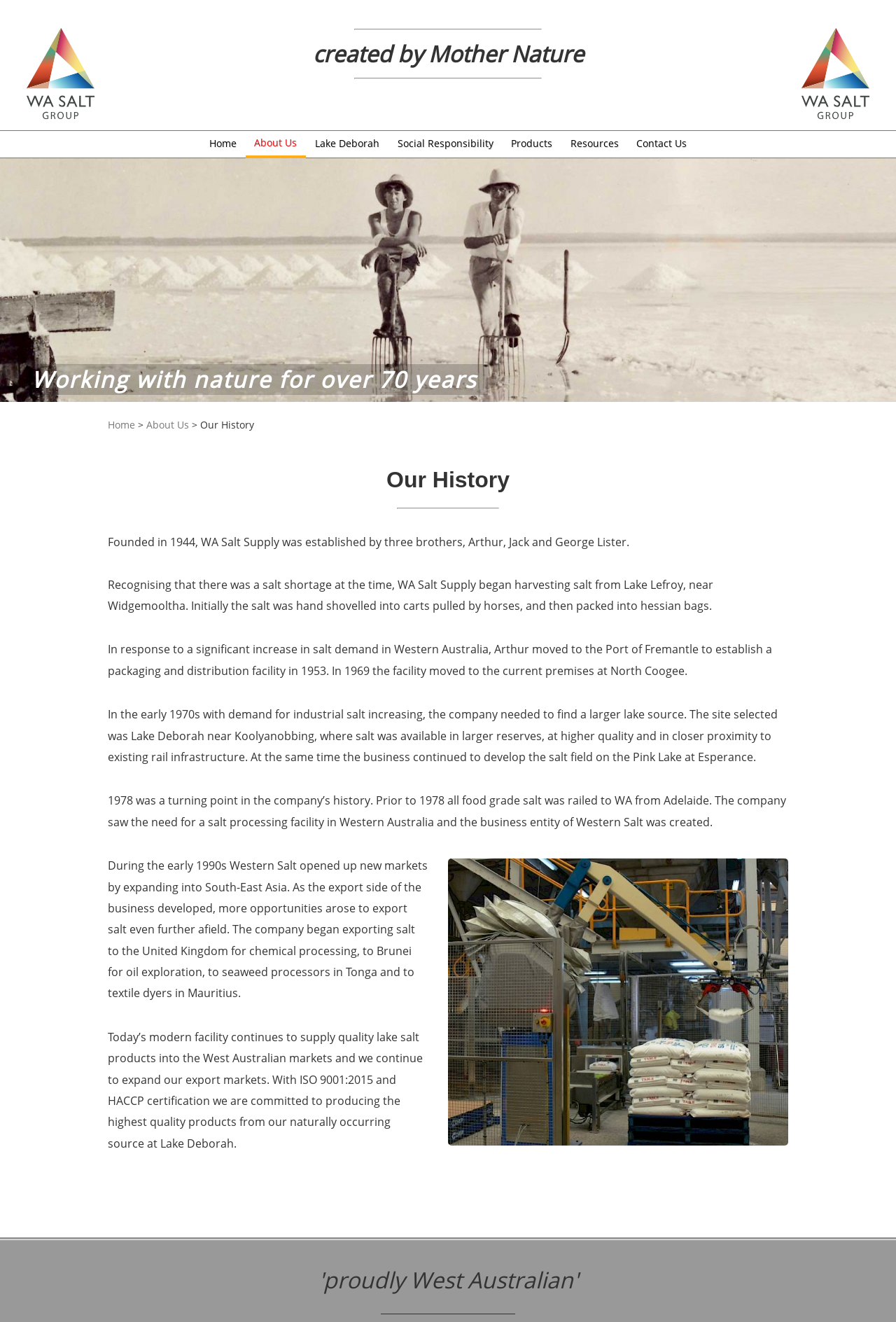Please identify the bounding box coordinates of the clickable area that will fulfill the following instruction: "Submit a nomination Letter of Interest". The coordinates should be in the format of four float numbers between 0 and 1, i.e., [left, top, right, bottom].

None